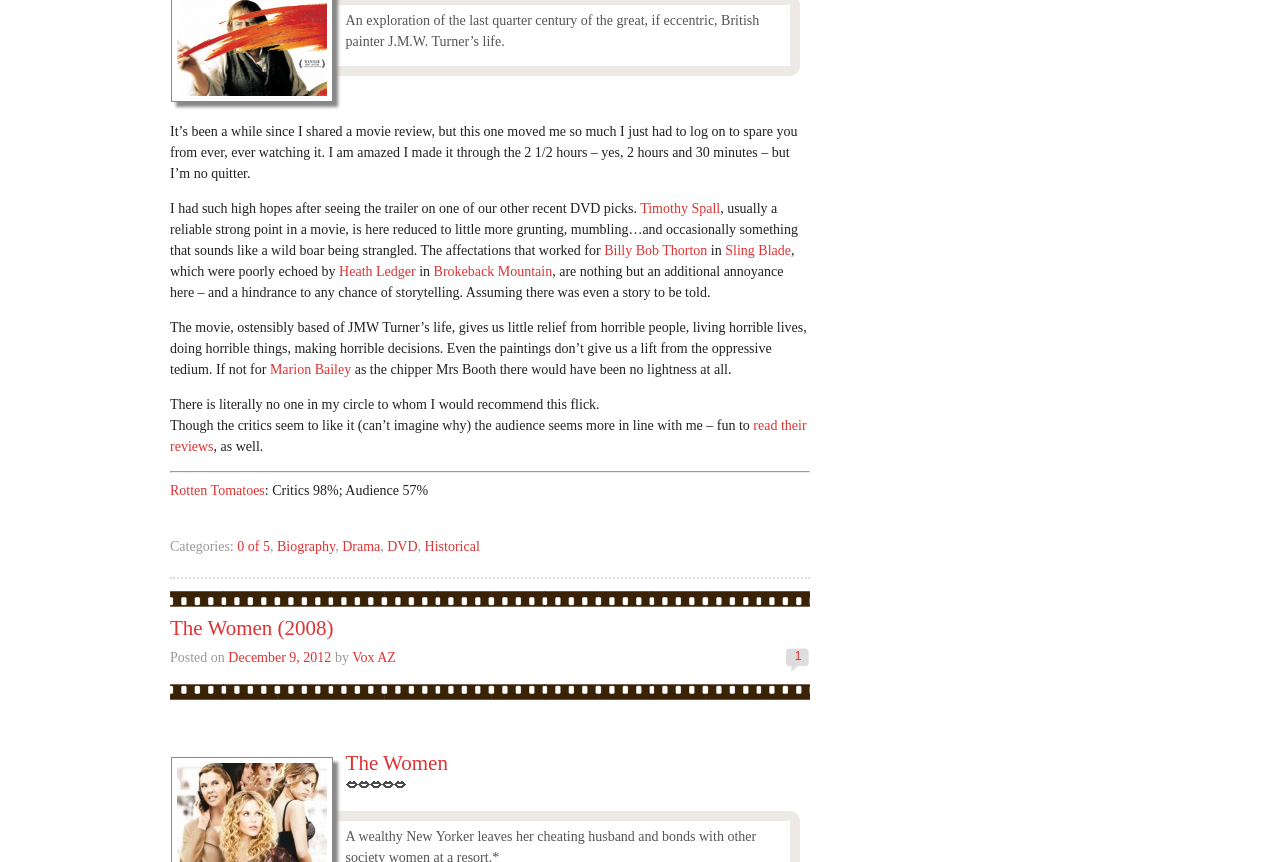What is the Rotten Tomatoes rating for the movie?
Look at the screenshot and respond with one word or a short phrase.

Critics 98%; Audience 57%